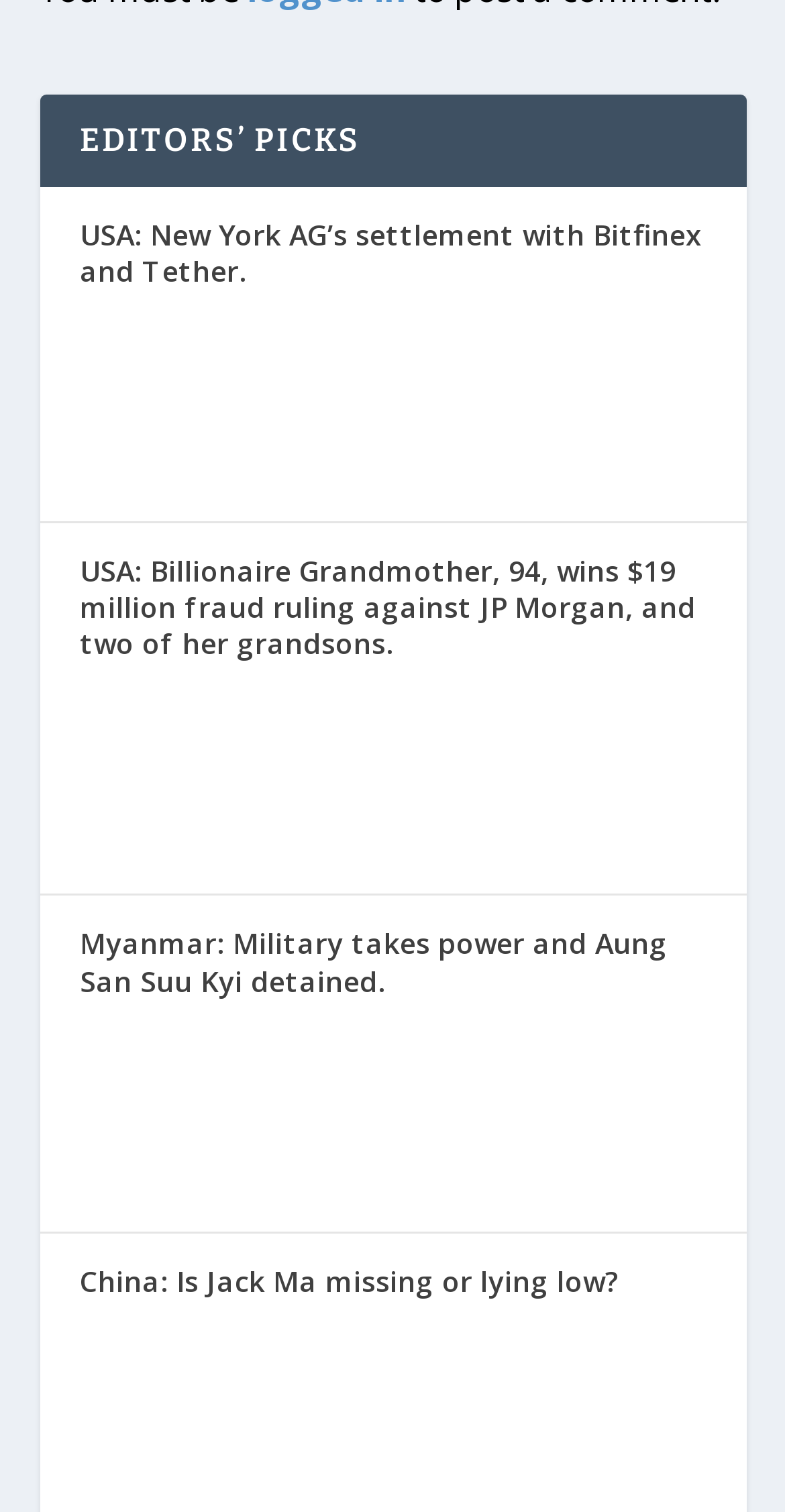How many links have images?
Based on the image, answer the question with as much detail as possible.

I searched for links that have images and found three links: 'Tether_USDT', 'A banner erected in support of Aung San Suu Kyi', and 'Jack Ma'. All three links have images associated with them.